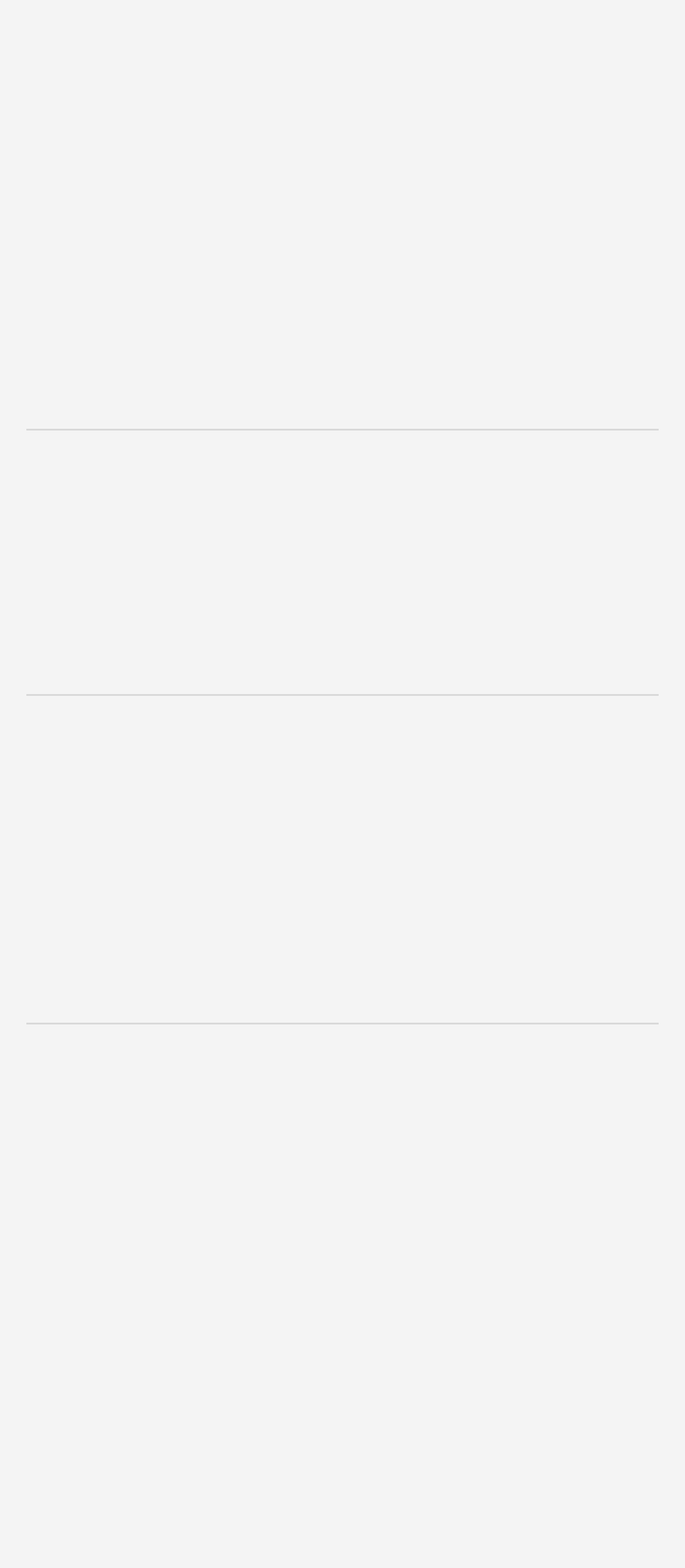Respond with a single word or phrase to the following question:
How many social media icons are present?

3